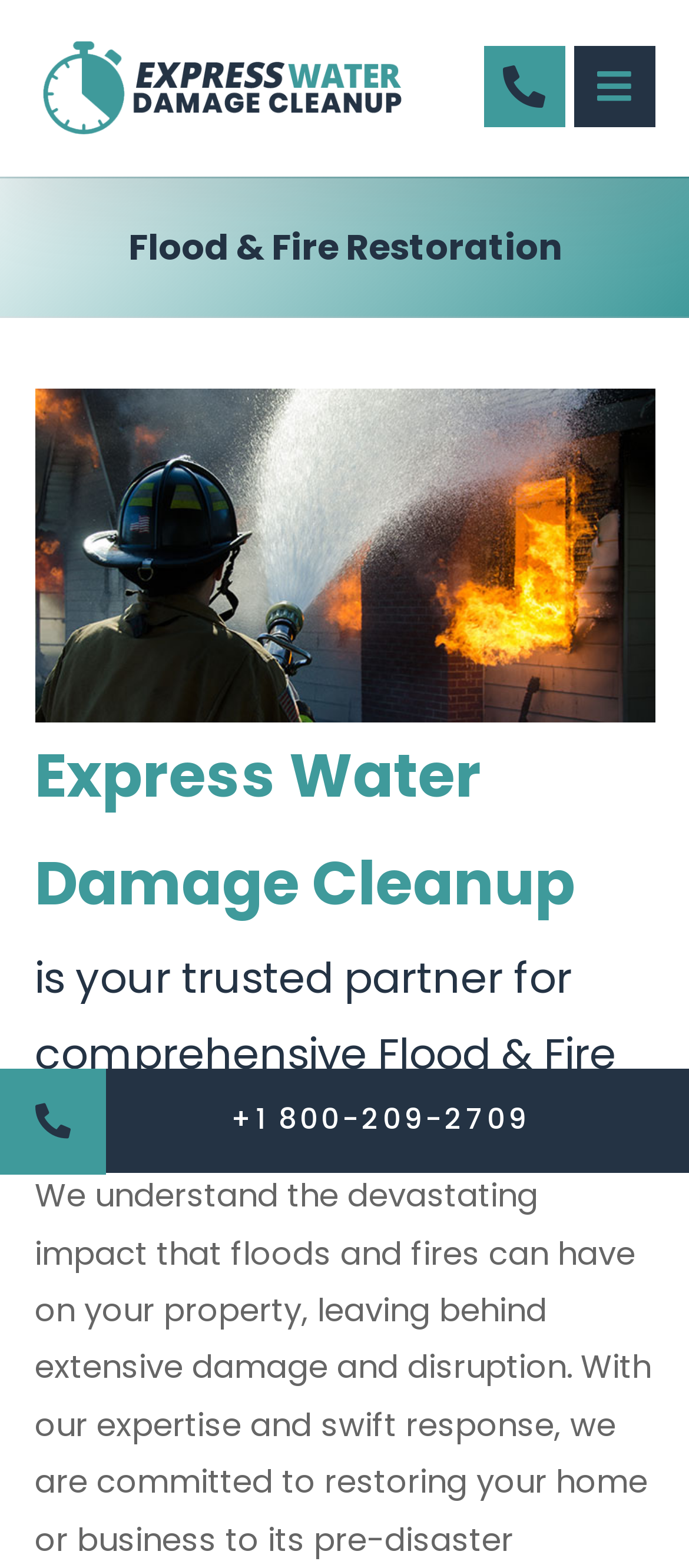Please find and generate the text of the main heading on the webpage.

Flood & Fire Restoration